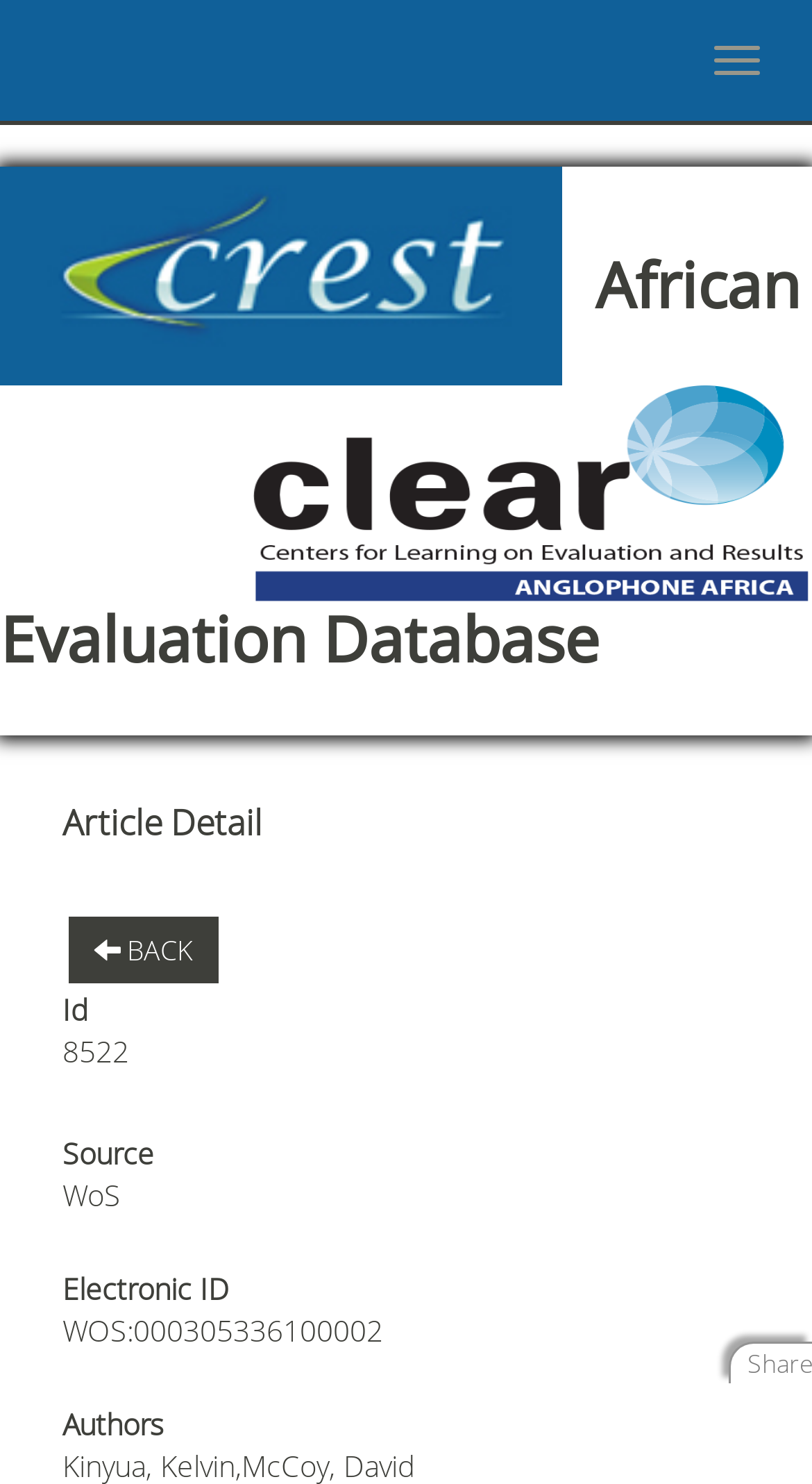Using the elements shown in the image, answer the question comprehensively: What is the purpose of the button at the top right corner?

I found the purpose of the button at the top right corner by looking at the text 'TOGGLE NAVIGATION' associated with the button element, which suggests that it is used to toggle the navigation menu.